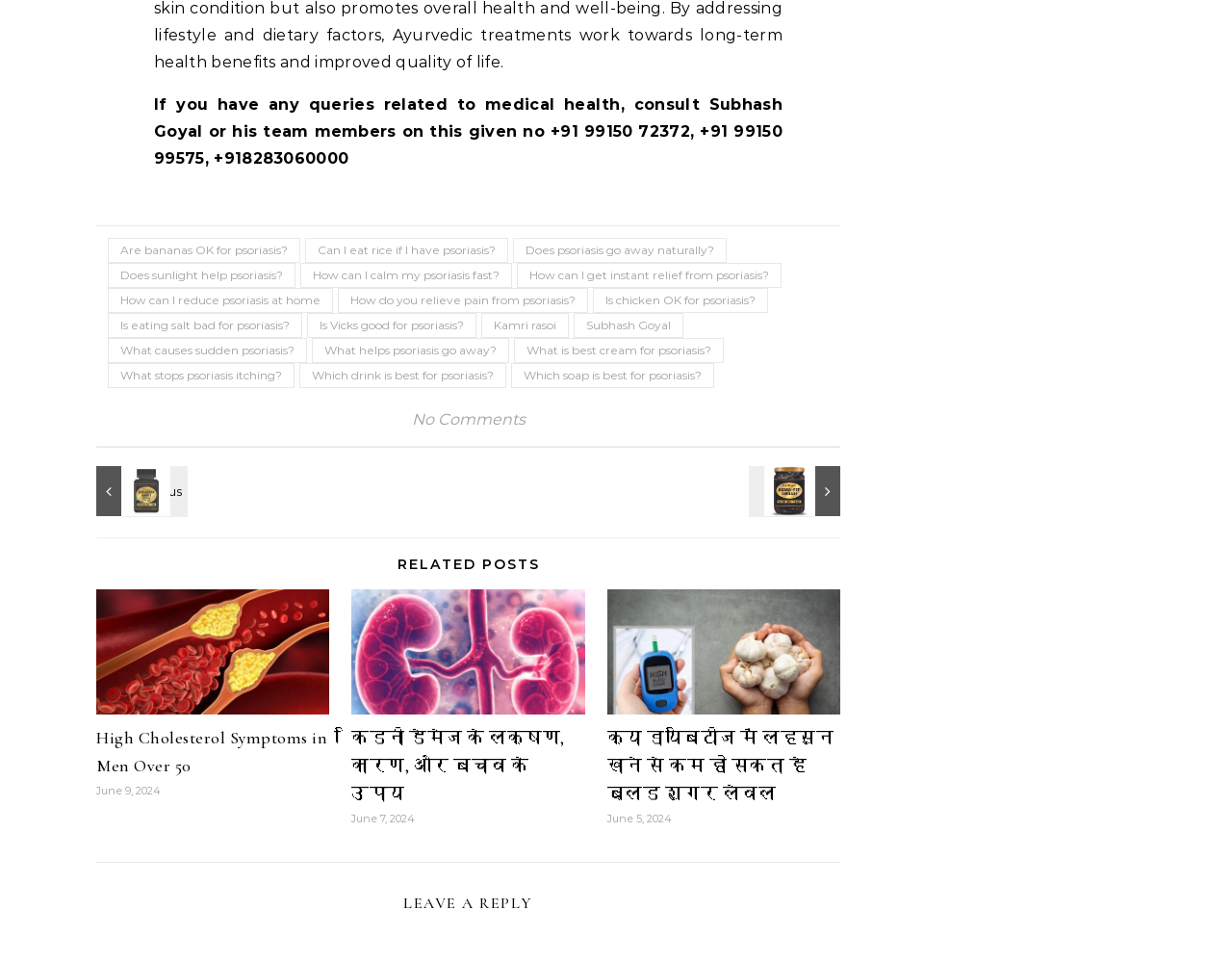Can you provide the bounding box coordinates for the element that should be clicked to implement the instruction: "Click on 'Boost Immunity Naturally'"?

[0.612, 0.485, 0.682, 0.537]